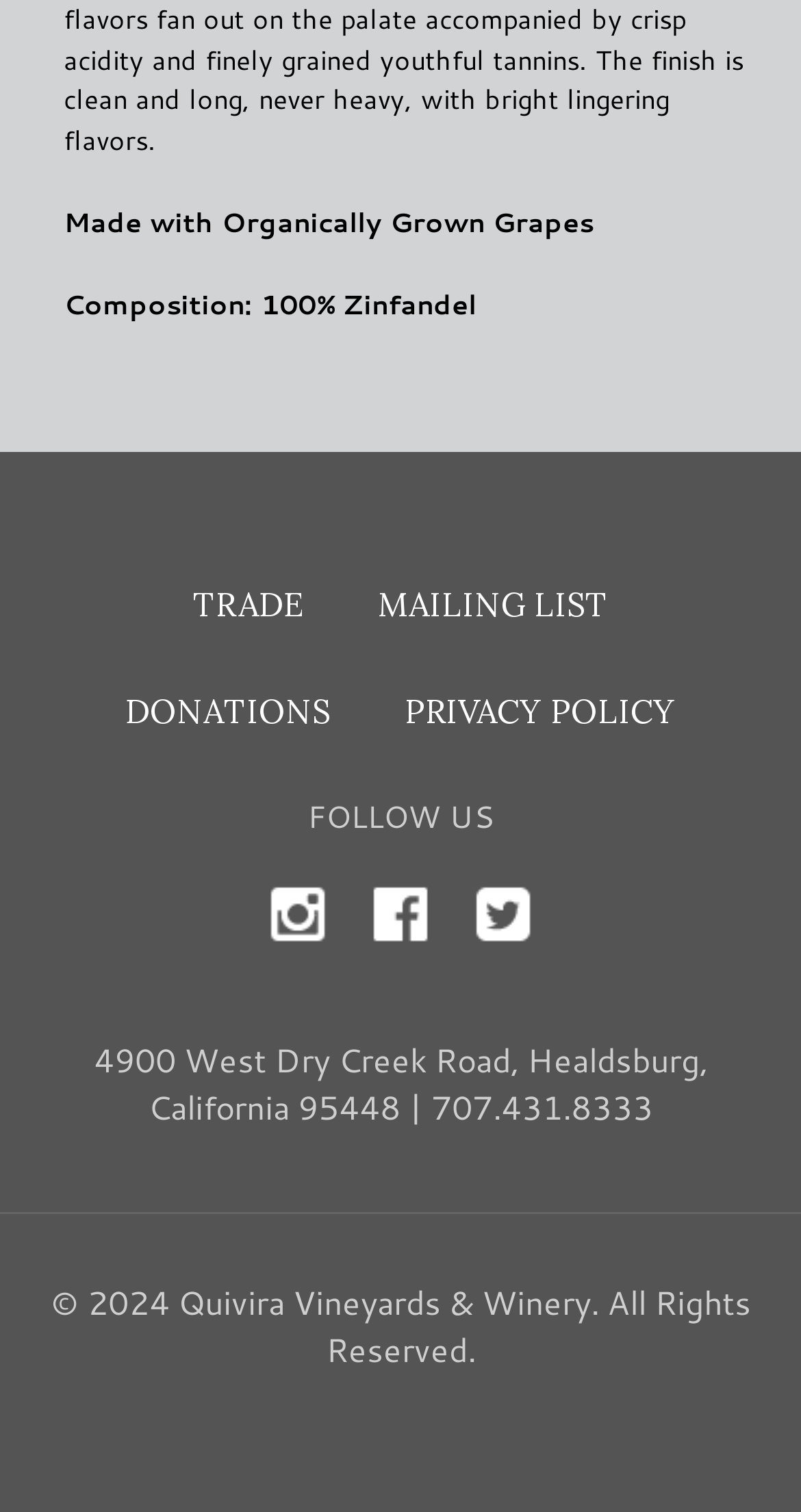What type of grapes are used?
Please give a detailed answer to the question using the information shown in the image.

The answer can be found in the StaticText element 'Made with Organically Grown Grapes' which is located at the top of the webpage, indicating the type of grapes used.